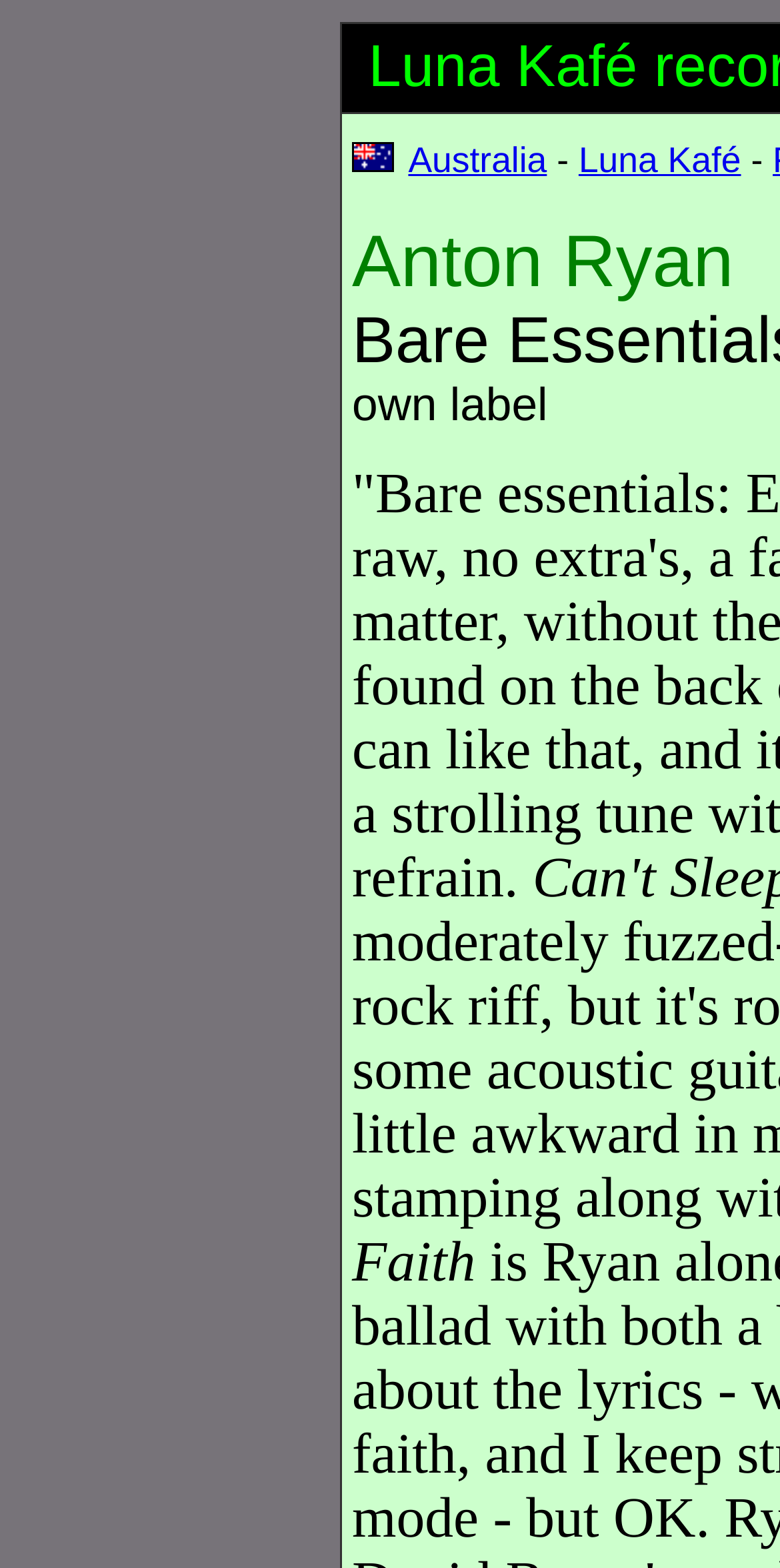Determine the bounding box of the UI component based on this description: "Australia". The bounding box coordinates should be four float values between 0 and 1, i.e., [left, top, right, bottom].

[0.523, 0.089, 0.701, 0.115]